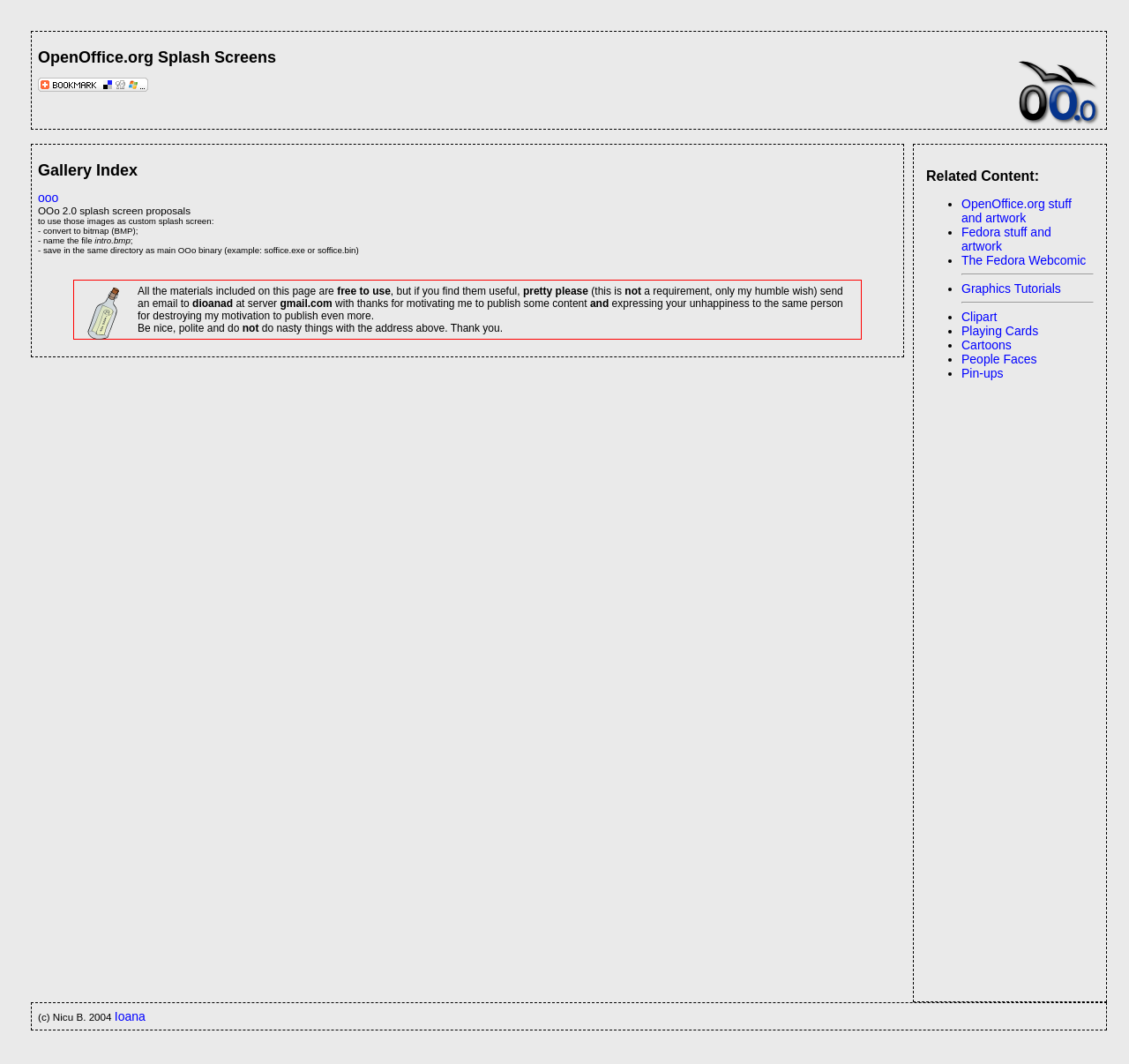What is the license terms for the materials on this page?
Provide a concise answer using a single word or phrase based on the image.

free to use